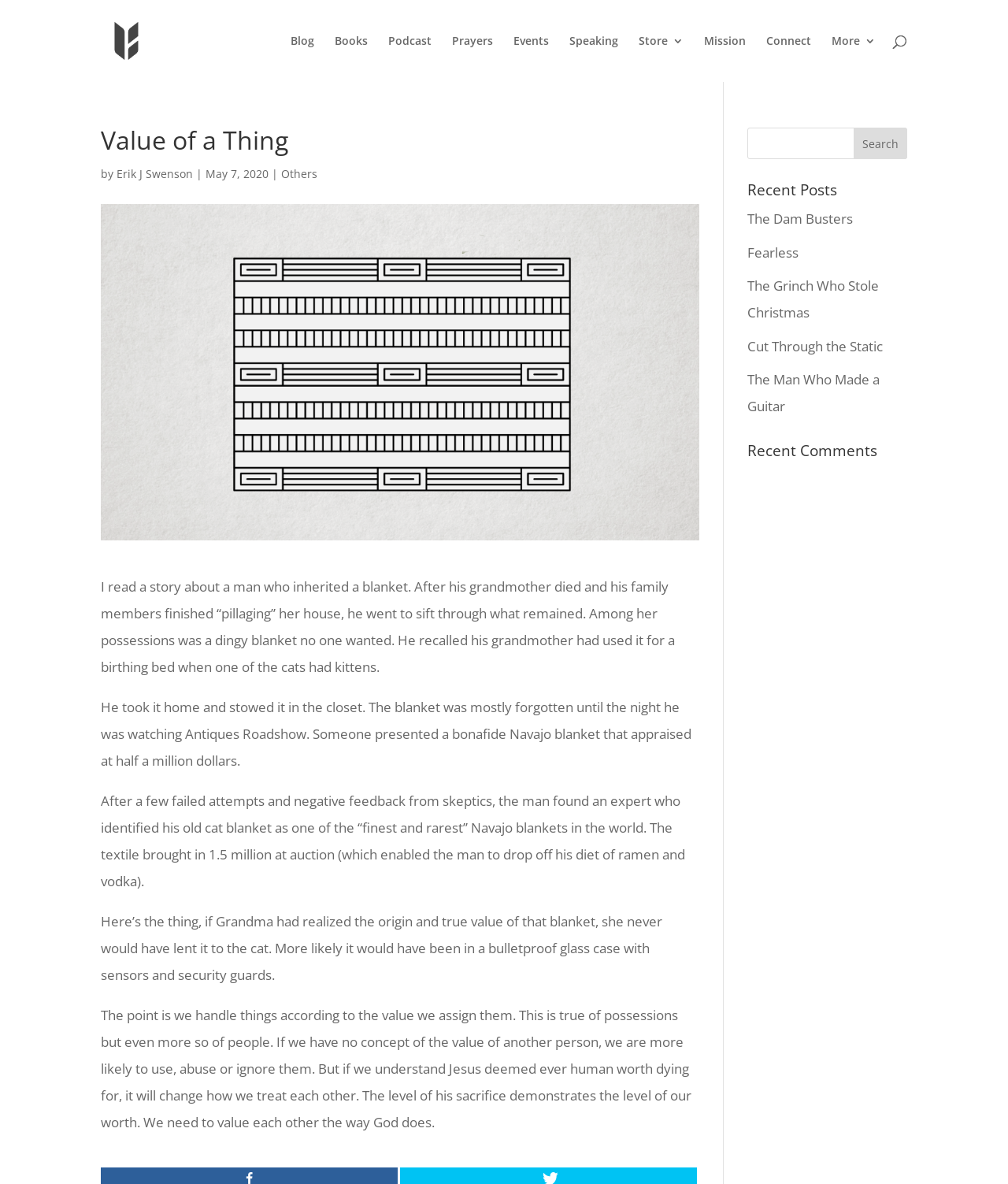Pinpoint the bounding box coordinates of the clickable element to carry out the following instruction: "Search for something."

[0.741, 0.108, 0.9, 0.134]